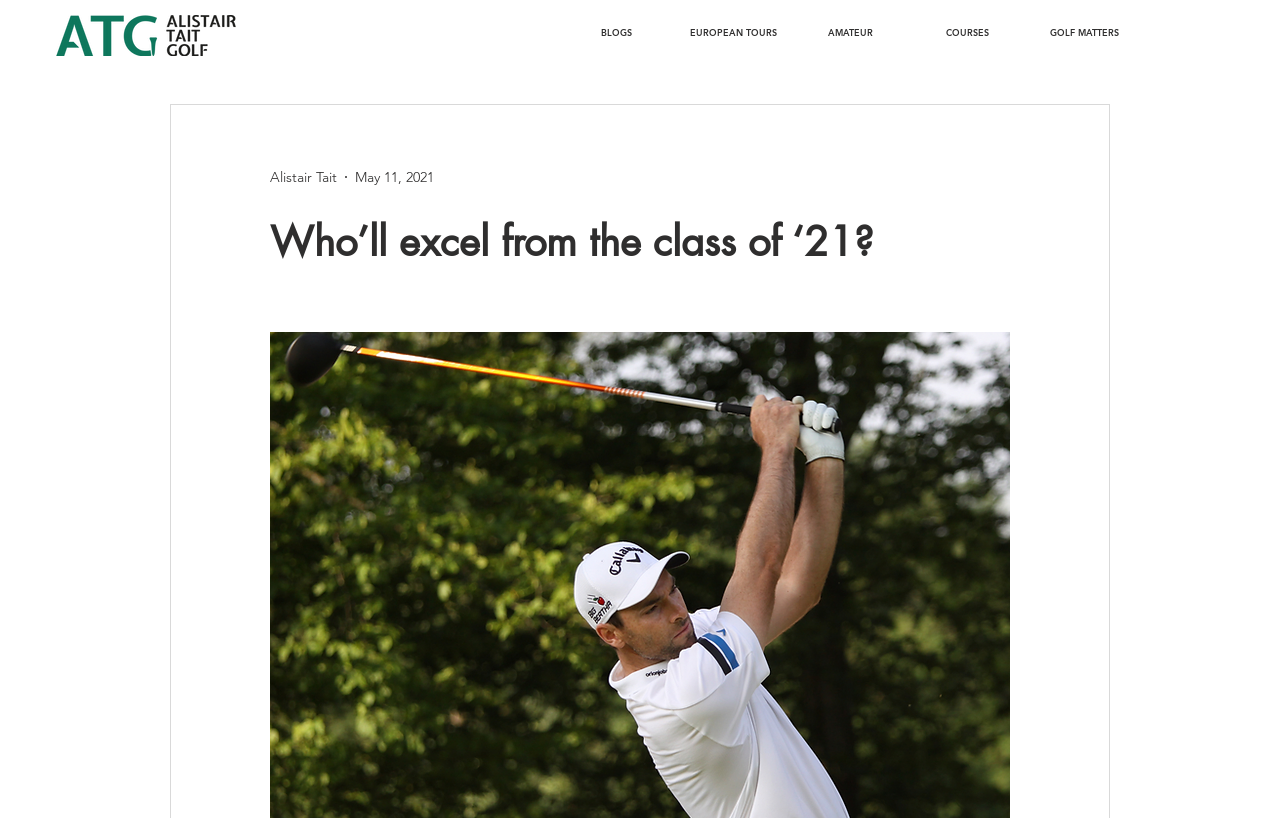What is the headline of the webpage?

Who’ll excel from the class of ‘21?